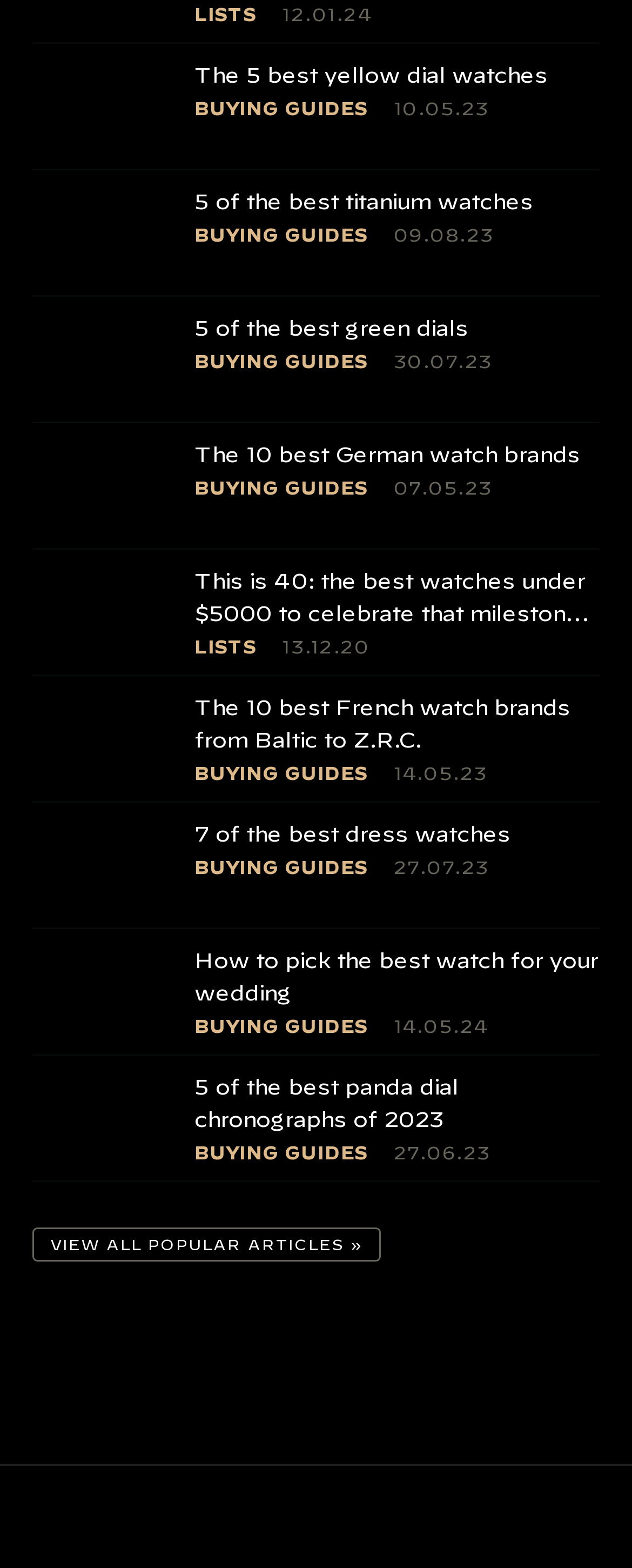Identify the bounding box coordinates for the UI element described by the following text: "Buying Guides". Provide the coordinates as four float numbers between 0 and 1, in the format [left, top, right, bottom].

[0.308, 0.22, 0.582, 0.241]